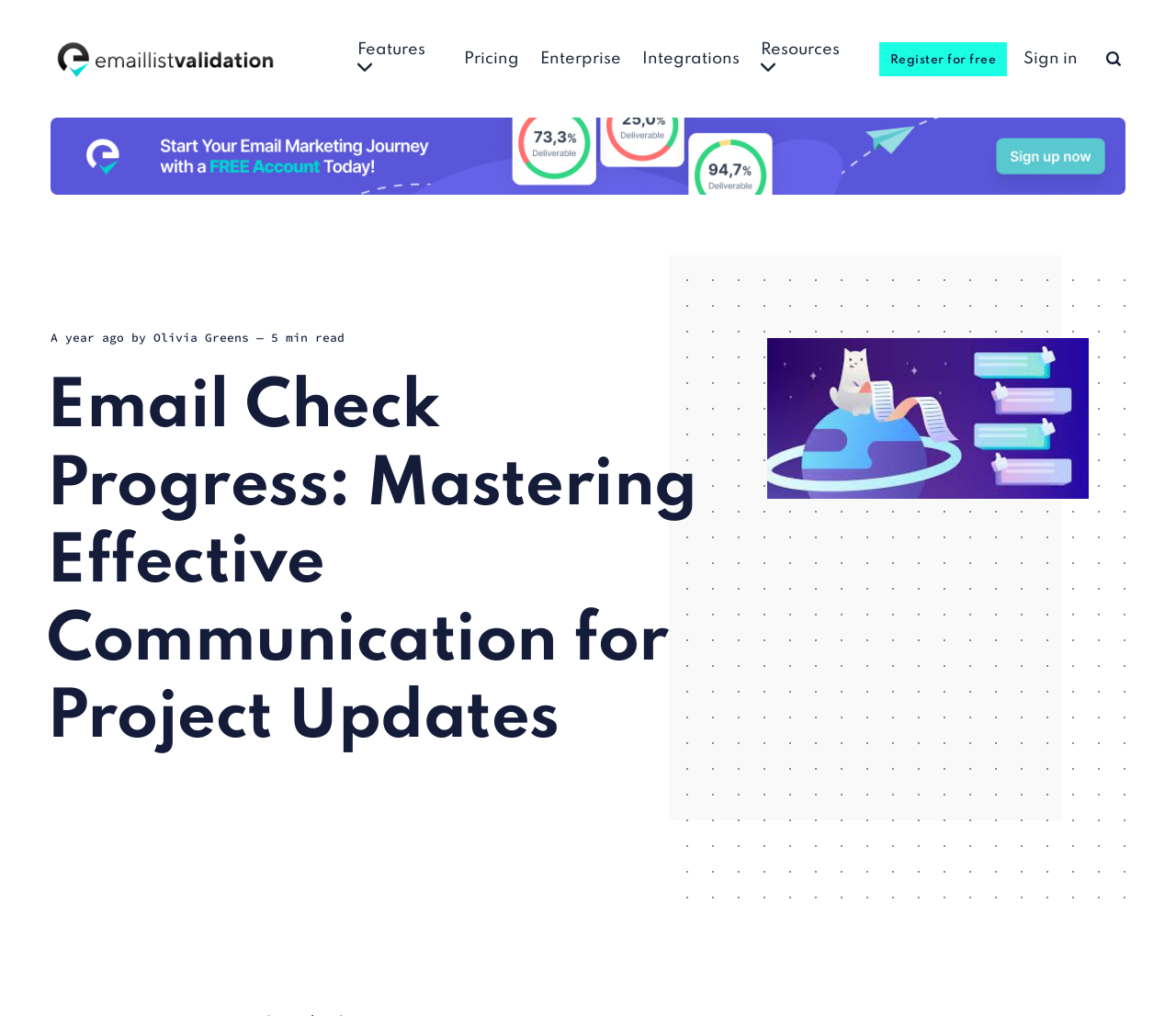Generate a thorough description of the webpage.

This webpage is about mastering effective communication for project updates, specifically focusing on email check progress. The page is divided into several sections, with a prominent heading "Email Check Progress: Mastering Effective Communication for Project Updates" at the top.

On the top-left corner, there is a link "EmailListValidation" accompanied by an image, and below it, there are three links: "Email List Cleaning", "Real-Time API", and "Automate", each with an associated image. These links are aligned horizontally and are positioned near the top of the page.

To the right of these links, there is a heading "Email List Deliverability" followed by two links: "Inbox Placement" and "Blacklist Monitoring", each with an image. These links are also aligned horizontally and are positioned near the top of the page.

Below these sections, there are several links arranged horizontally, including "Features", "Pricing", "Enterprise", "Integrations", and "Resources". Each of these links has a distinct position on the page, with "Features" on the left and "Resources" on the right.

In the middle of the page, there is a section with a blog post or article. The post has a heading "Email Check Progress: Mastering Effective Communication for Project Updates" and is accompanied by an image. Below the heading, there is a byline "by Olivia Greens" and a timestamp "A year ago". The post also has a read time indicator "— 5 min read".

On the right side of the page, there are several links, including "\uf277 Blog", "\ue4e8 Email list Validation", "\uf658 Email Verification", and "\uf674 Email Marketing Guide". These links are aligned vertically and are positioned near the middle of the page.

At the bottom of the page, there are two links: "Register for free" and "Sign in", with a small image on the right side.